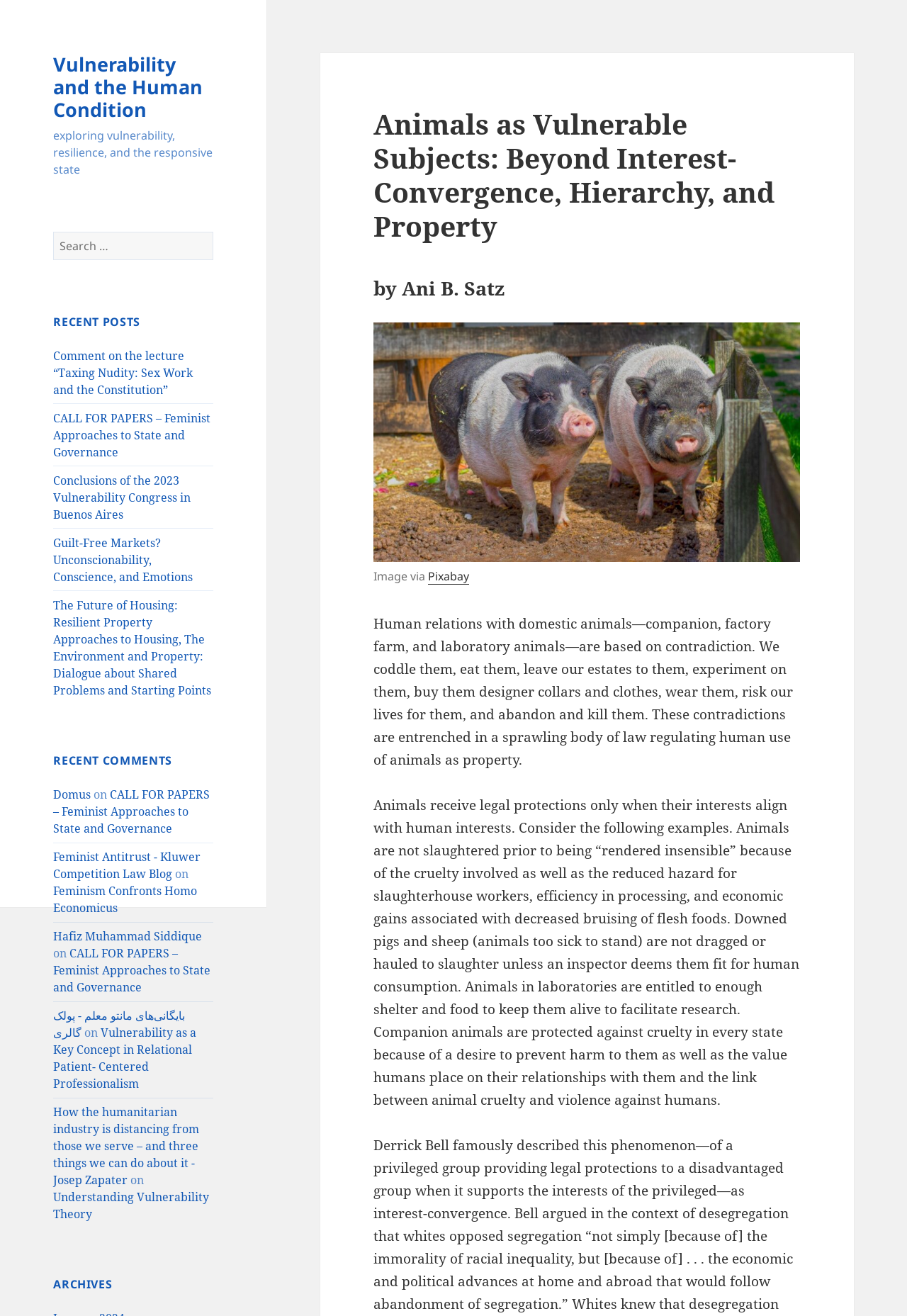Locate the bounding box coordinates of the clickable region necessary to complete the following instruction: "Explore archives". Provide the coordinates in the format of four float numbers between 0 and 1, i.e., [left, top, right, bottom].

[0.059, 0.97, 0.235, 0.982]